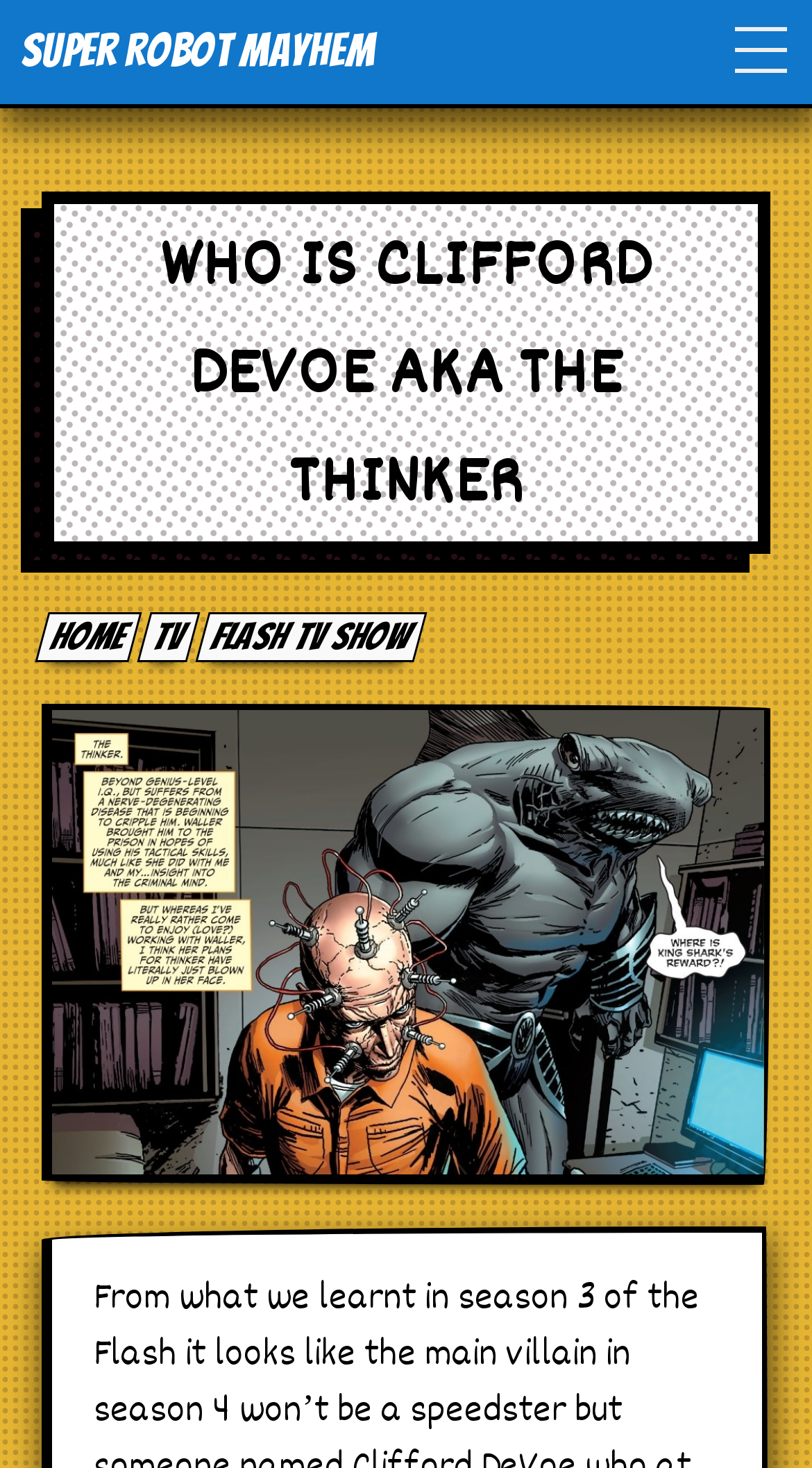Please locate the bounding box coordinates of the element's region that needs to be clicked to follow the instruction: "check out Flash TV Show". The bounding box coordinates should be provided as four float numbers between 0 and 1, i.e., [left, top, right, bottom].

[0.24, 0.418, 0.526, 0.452]